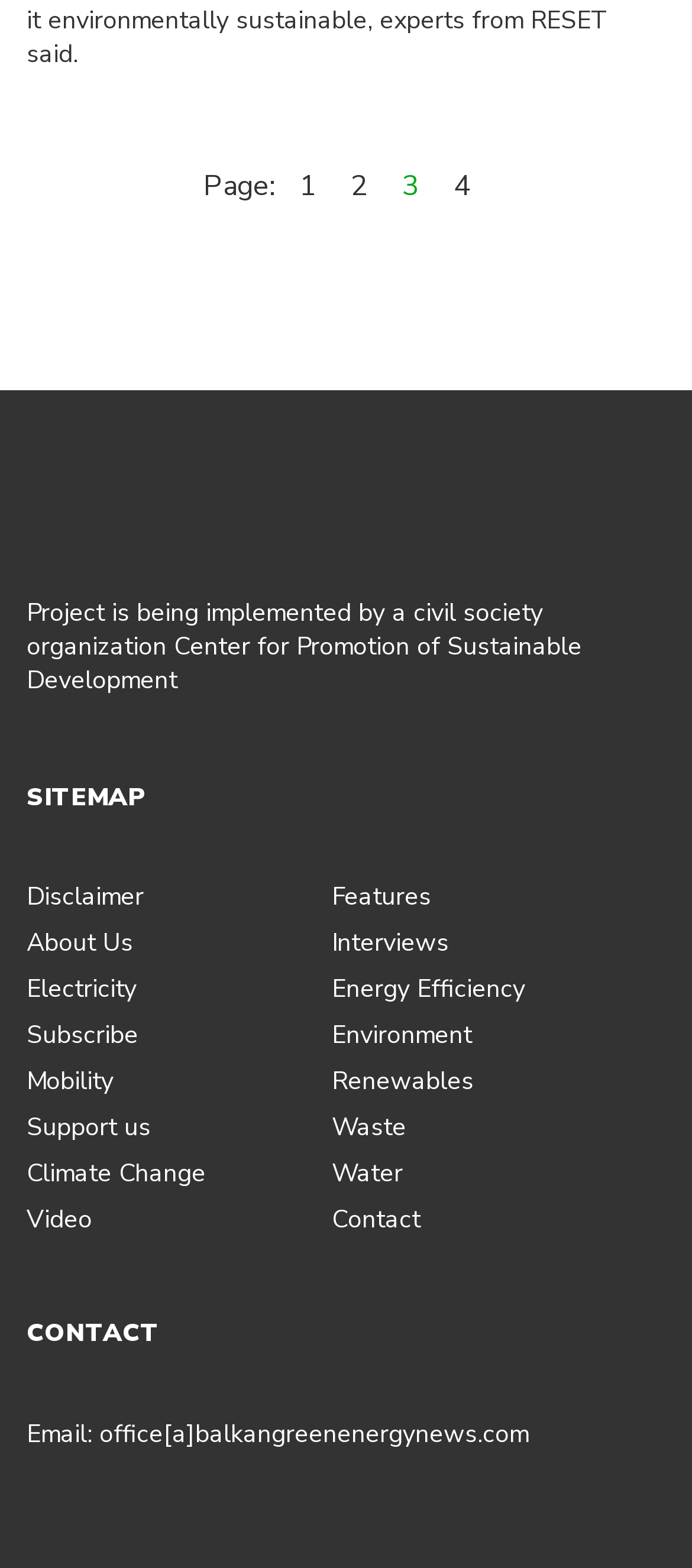Please answer the following question using a single word or phrase: 
What is the link above 'Disclaimer'?

Features